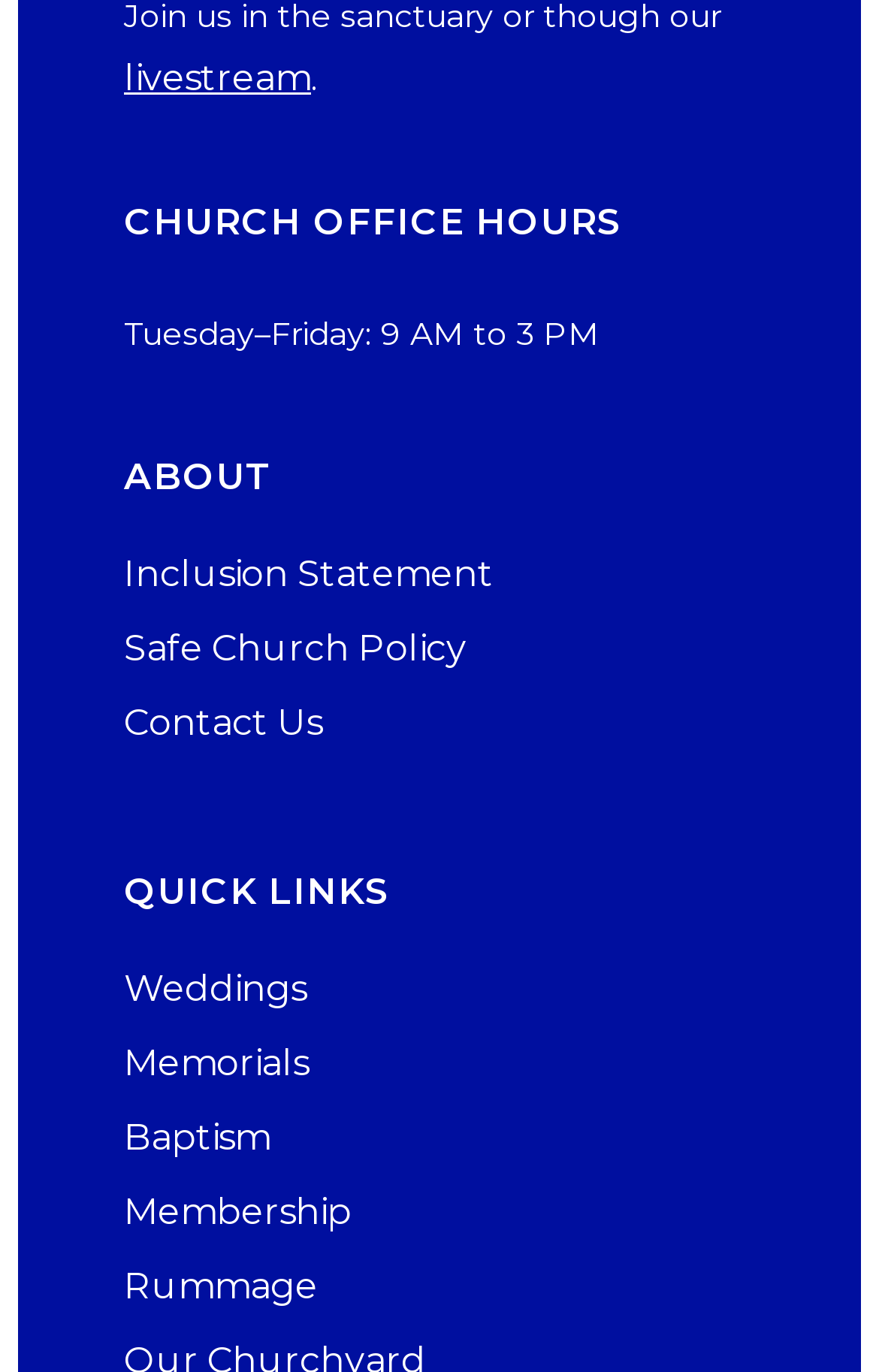Indicate the bounding box coordinates of the clickable region to achieve the following instruction: "contact the church office."

[0.141, 0.514, 0.859, 0.541]